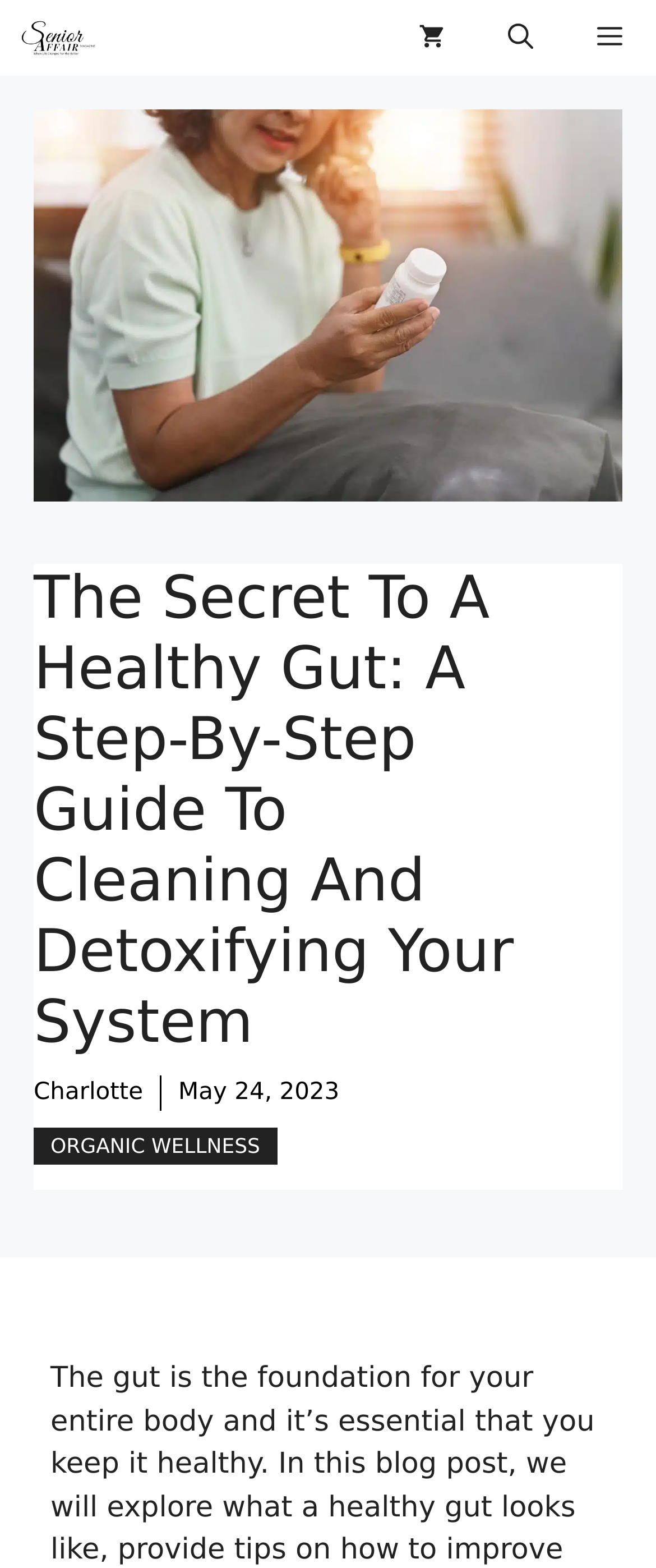What is the name of the magazine?
Answer the question with a detailed explanation, including all necessary information.

I found the name of the magazine by looking at the top-left corner of the webpage, where I saw a link and an image with the same text 'Senior Affair Magazine'.